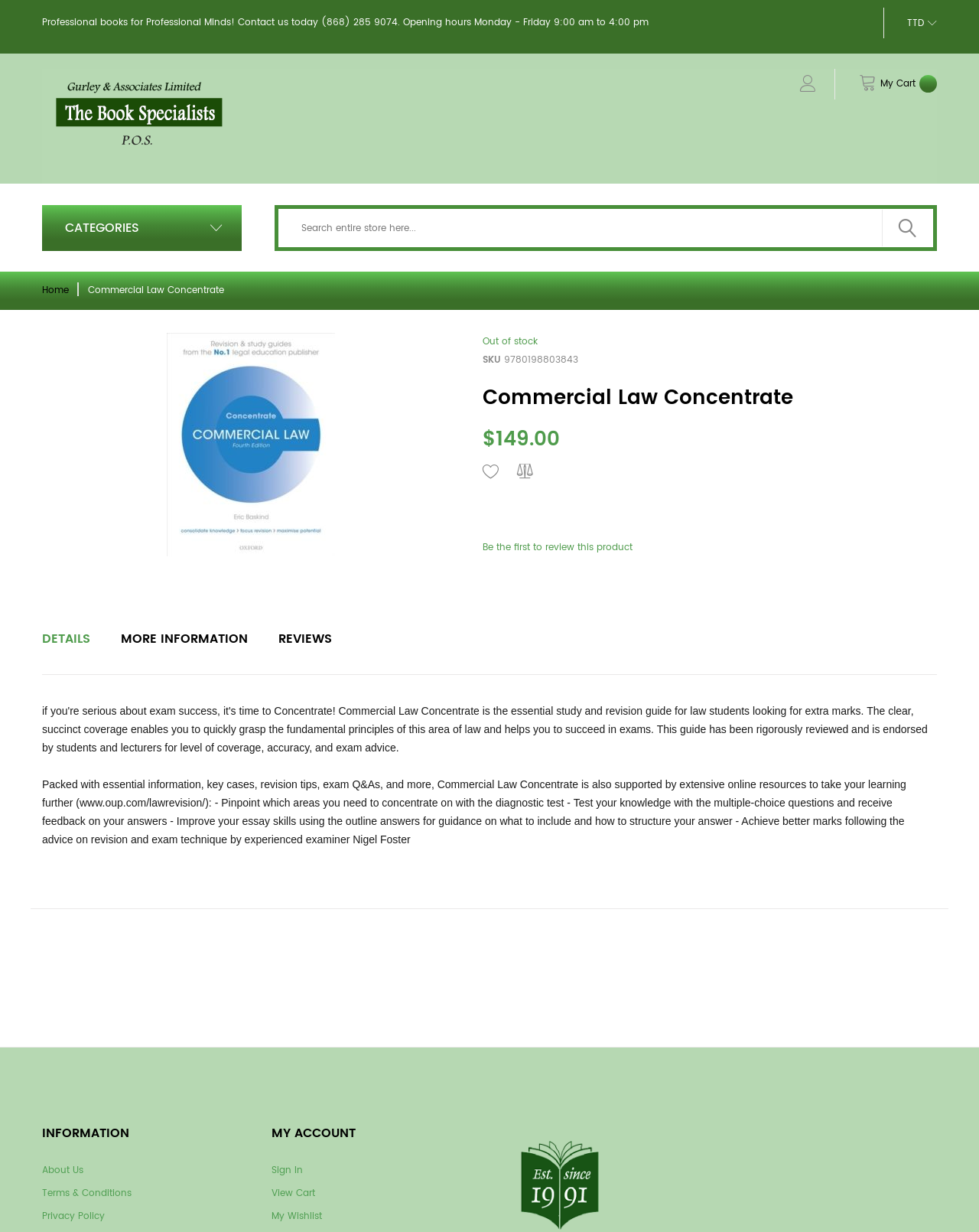Utilize the details in the image to thoroughly answer the following question: How many tabs are there in the details section?

I found the number of tabs by looking at the details section, where I see three tabs labeled 'DETAILS', 'MORE INFORMATION', and 'REVIEWS'.